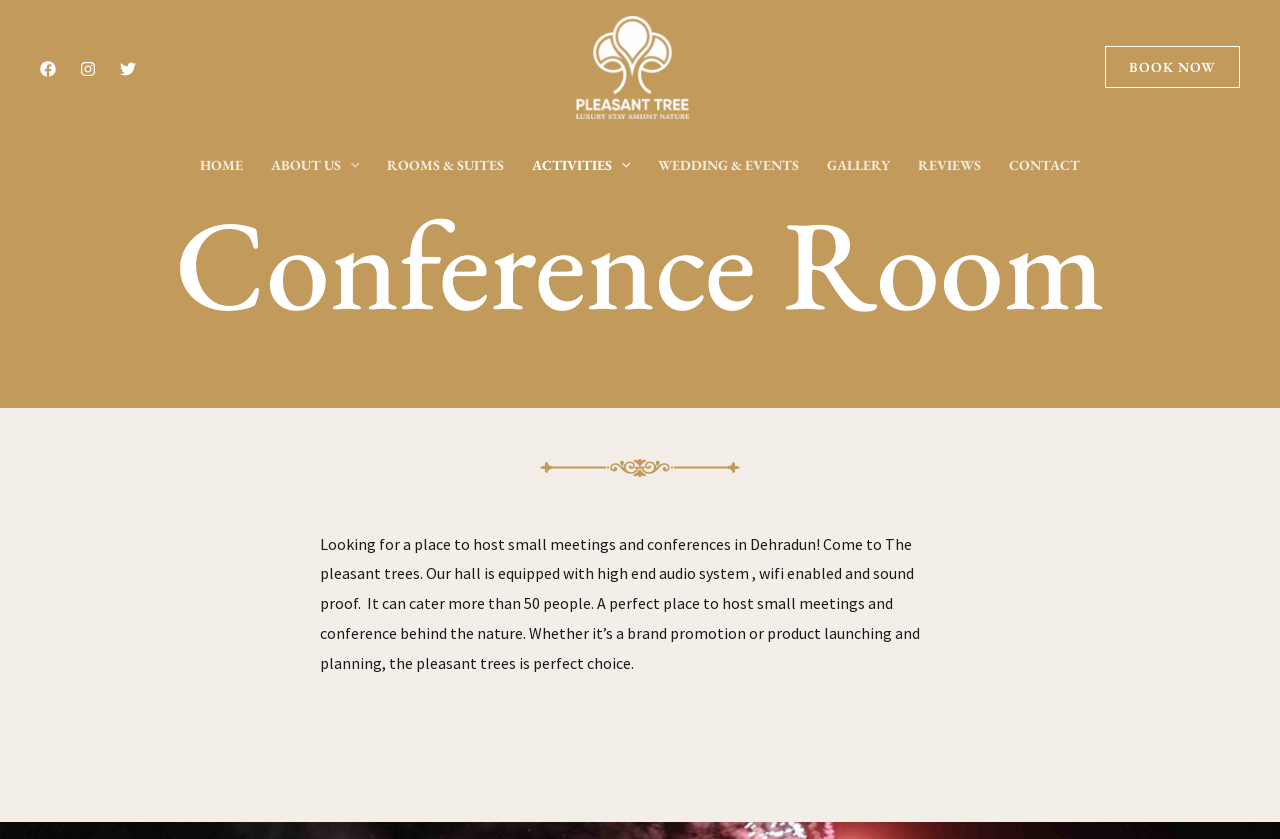Locate the bounding box coordinates of the item that should be clicked to fulfill the instruction: "Book now".

[0.863, 0.055, 0.969, 0.105]